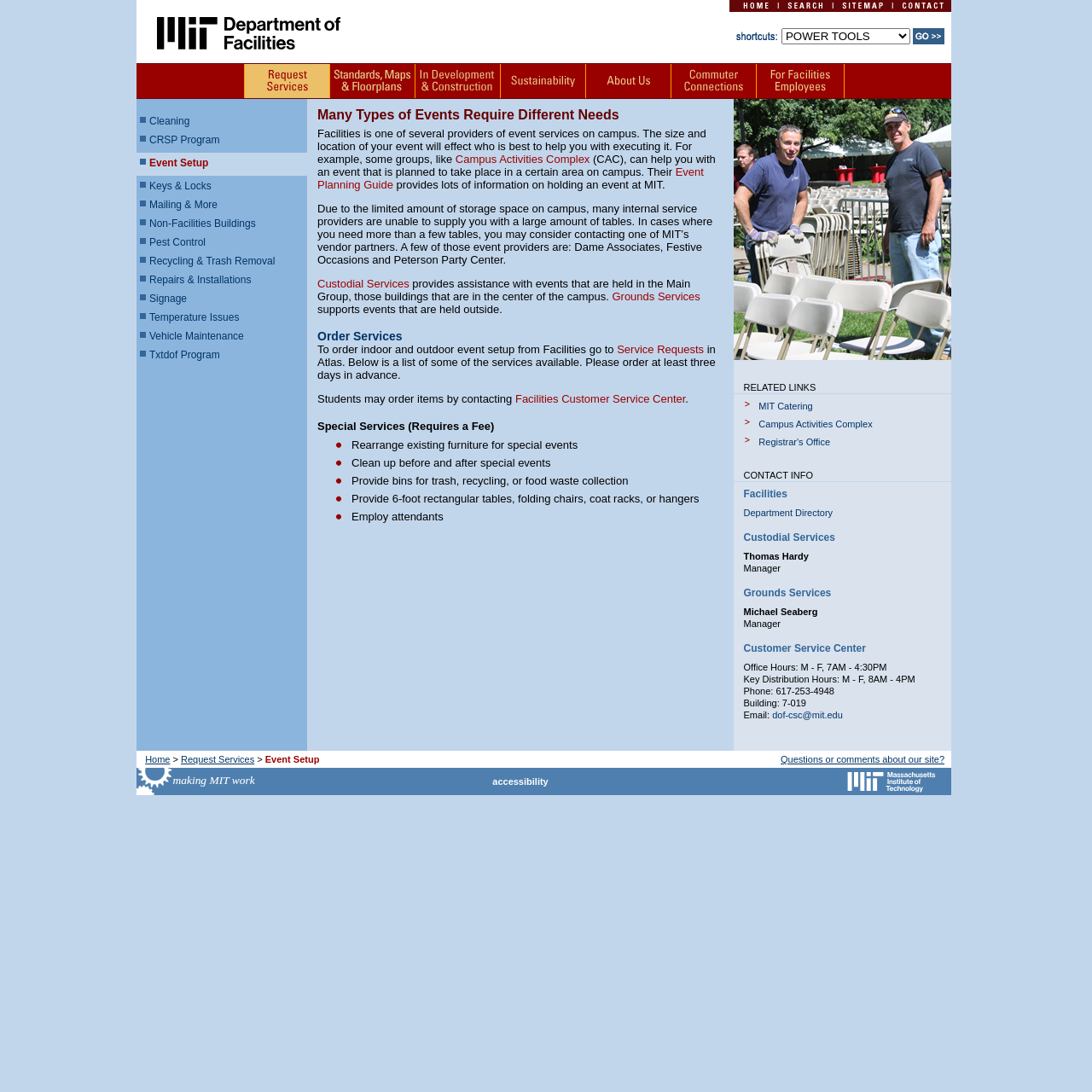Extract the top-level heading from the webpage and provide its text.

Many Types of Events Require Different Needs